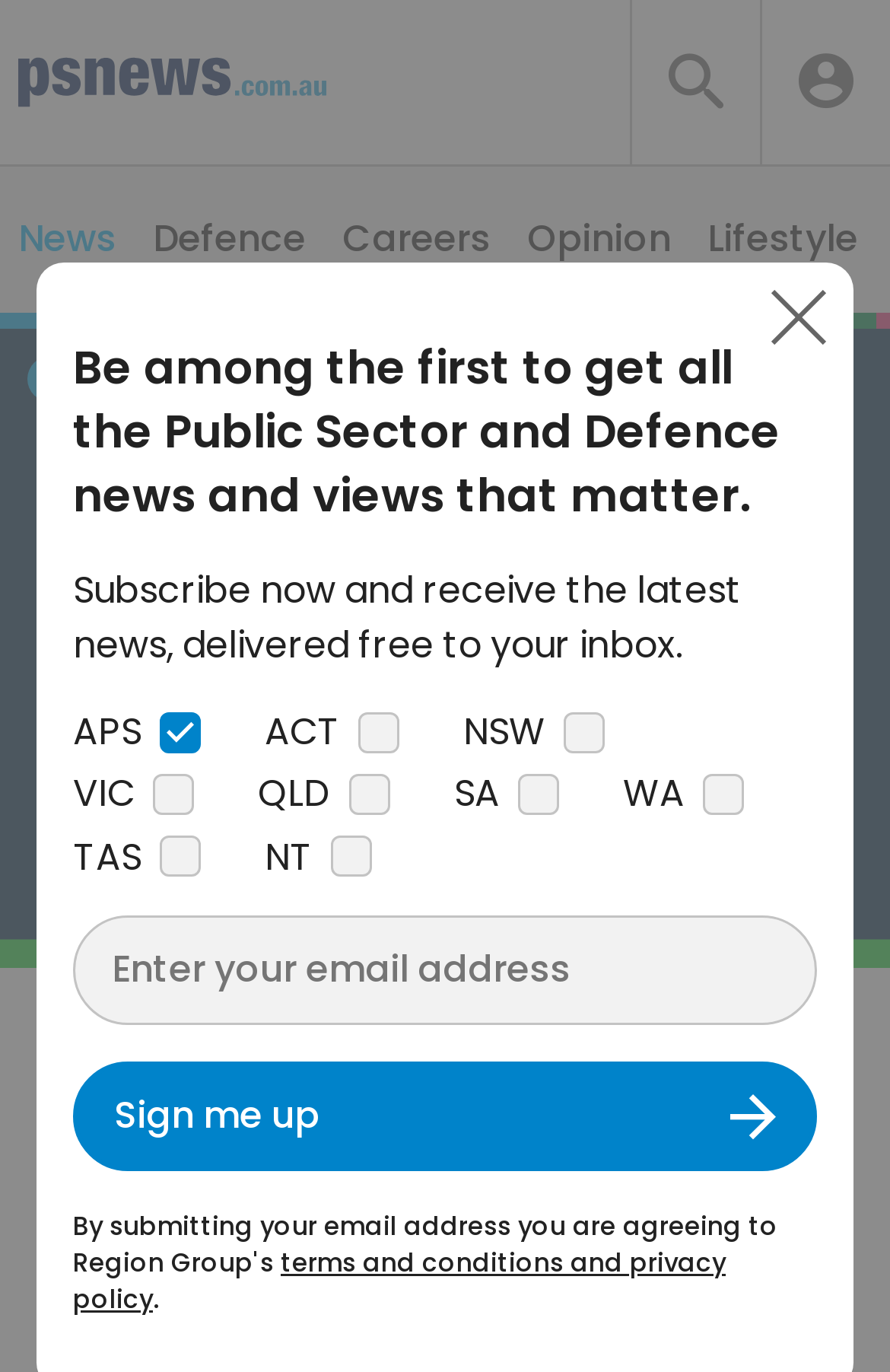Find the bounding box coordinates of the clickable region needed to perform the following instruction: "Check the ACT checkbox". The coordinates should be provided as four float numbers between 0 and 1, i.e., [left, top, right, bottom].

[0.403, 0.519, 0.449, 0.549]